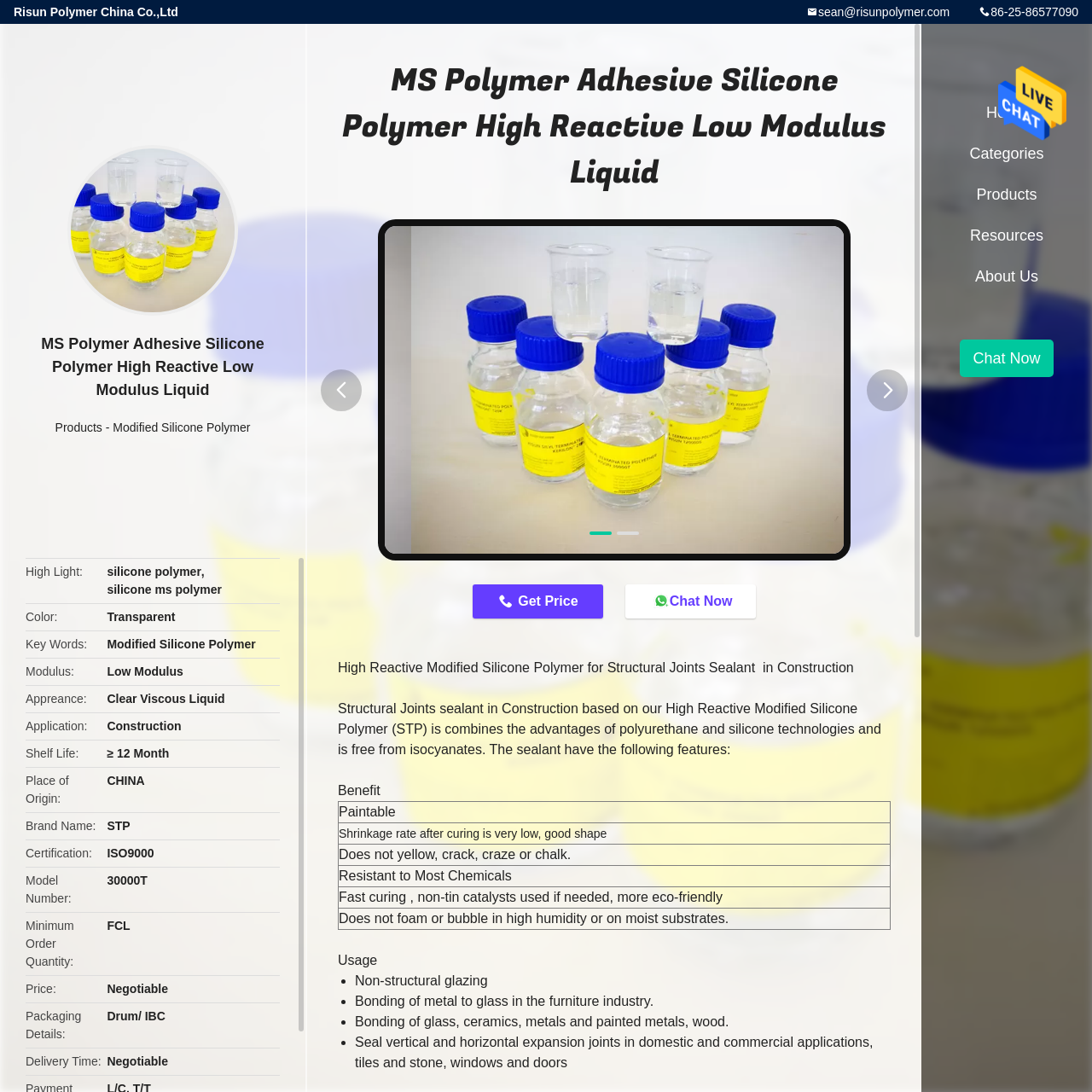Give an extensive and precise description of the webpage.

This webpage is about a product called "MS Polymer Adhesive Silicone Polymer High Reactive Low Modulus Liquid" from China. At the top of the page, there is a company name "Risun Polymer China Co.,Ltd" and a contact phone number "86-25-86577090". Below that, there is an image of the product and a heading with the product name. 

On the left side of the page, there are several links, including "Products", "Modified Silicone Polymer", and others. Below these links, there are various product details, such as "Color: Transparent", "Key Words: Modified Silicone Polymer", "Modulus: Low Modulus", and so on.

In the middle of the page, there is a large section describing the product's features and benefits. It starts with a heading "High Reactive Modified Silicone Polymer for Structural Joints Sealant in Construction" and explains that the sealant combines the advantages of polyurethane and silicone technologies and is free from isocyanates. Below that, there is a table listing the benefits of the product, including "Paintable", "Shrinkage rate after curing is very low, good shape", and others.

Further down, there is a section describing the usage of the product, including "Non-structural glazing", "Bonding of metal to glass in the furniture industry", and others.

At the bottom of the page, there are several links, including "Home", "Categories", "Products", and others.